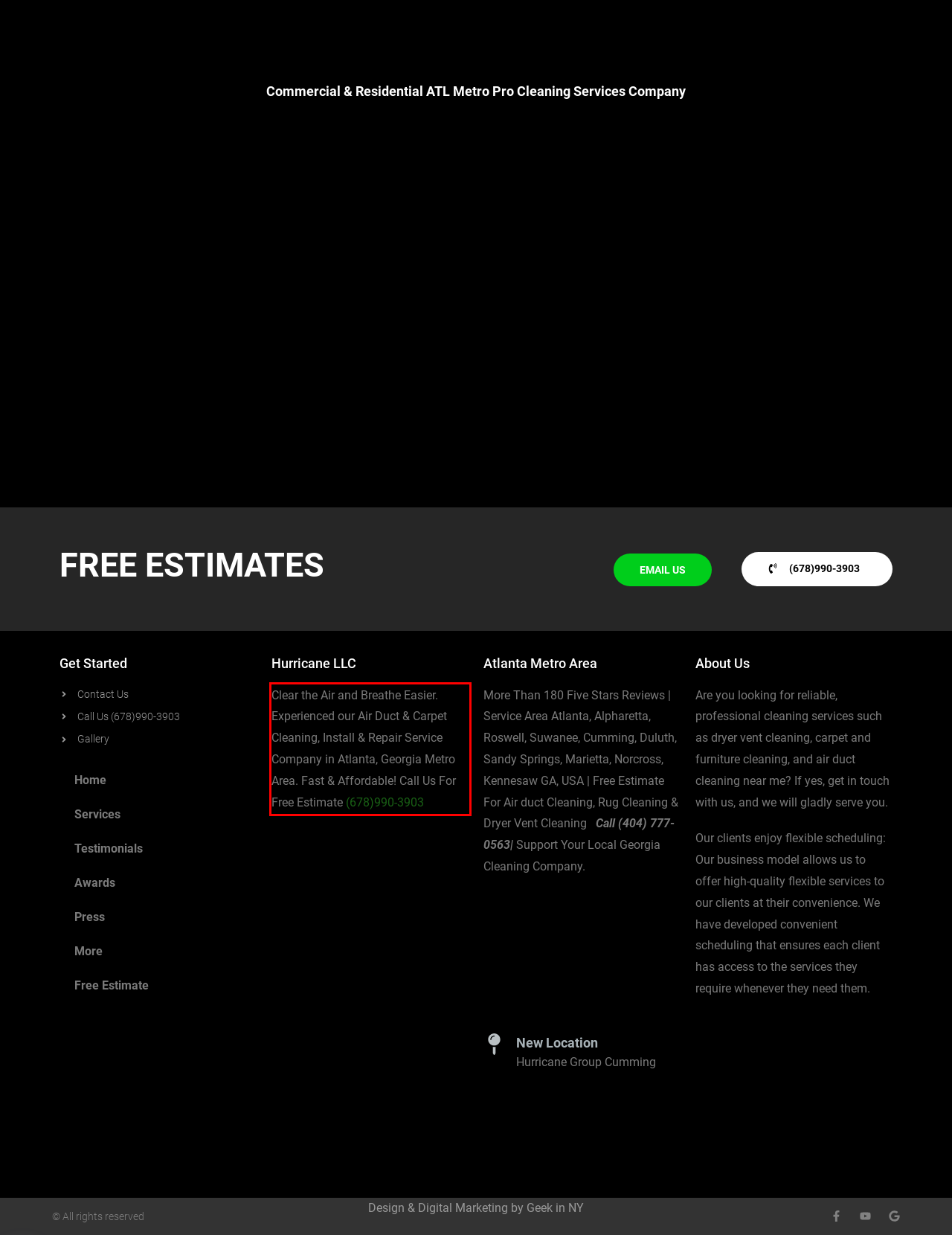You have a screenshot of a webpage with a UI element highlighted by a red bounding box. Use OCR to obtain the text within this highlighted area.

Clear the Air and Breathe Easier. Experienced our Air Duct & Carpet Cleaning, Install & Repair Service Company in Atlanta, Georgia Metro Area. Fast & Affordable! Call Us For Free Estimate (678)990-3903